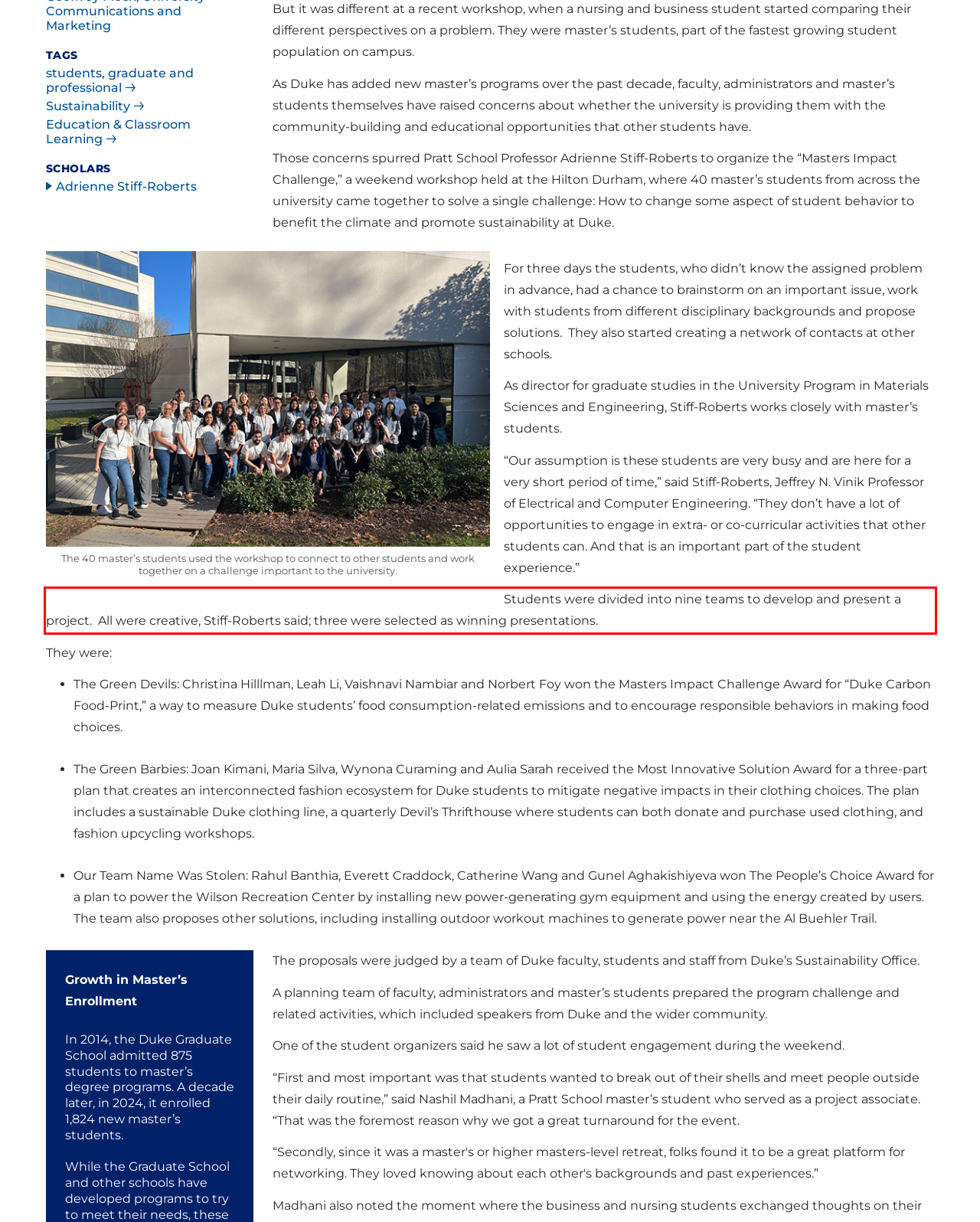Please identify and extract the text content from the UI element encased in a red bounding box on the provided webpage screenshot.

Students were divided into nine teams to develop and present a project. All were creative, Stiff-Roberts said; three were selected as winning presentations.